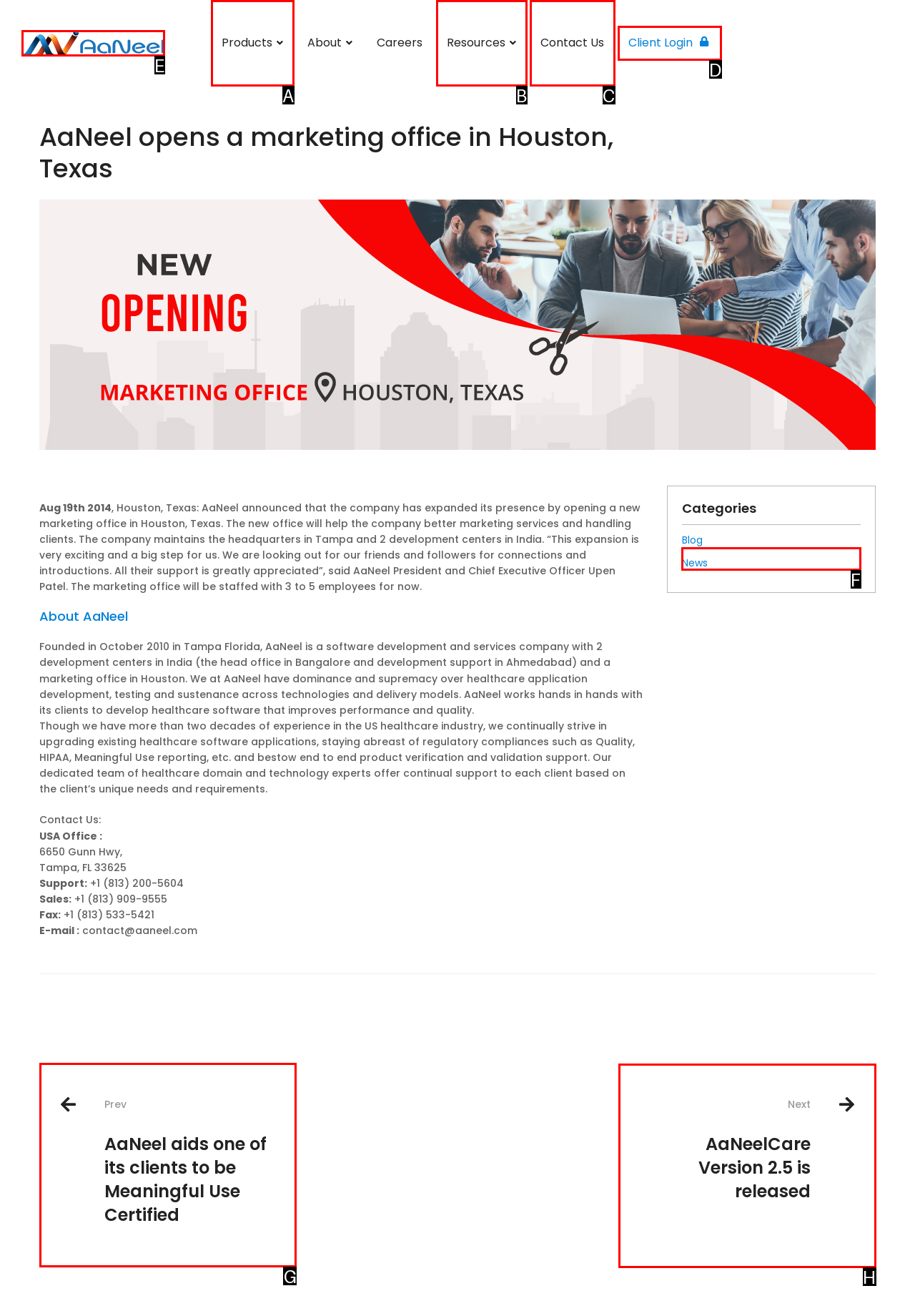For the task: Read the previous post, specify the letter of the option that should be clicked. Answer with the letter only.

G